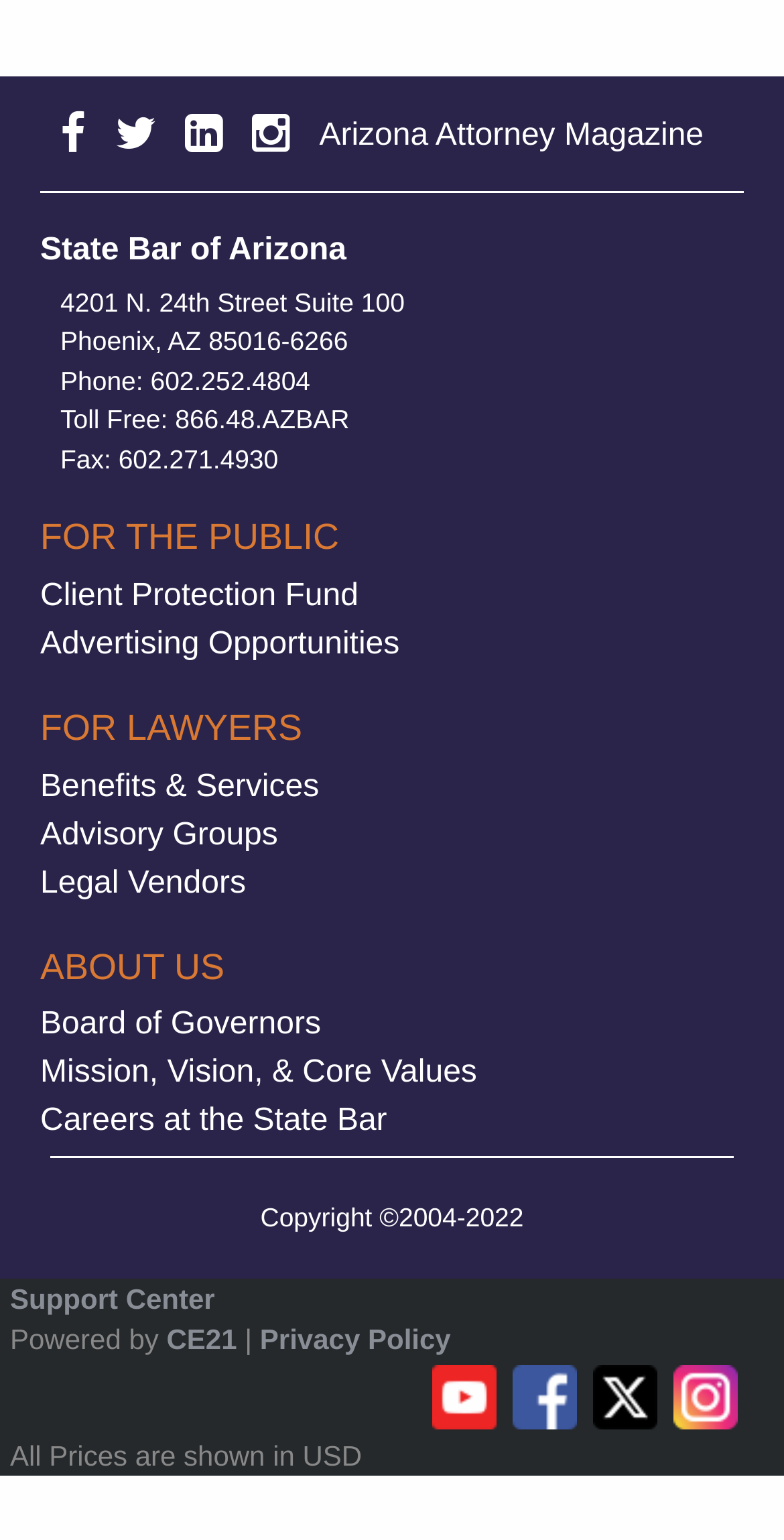Using the description: "CE21", determine the UI element's bounding box coordinates. Ensure the coordinates are in the format of four float numbers between 0 and 1, i.e., [left, top, right, bottom].

[0.212, 0.859, 0.302, 0.88]